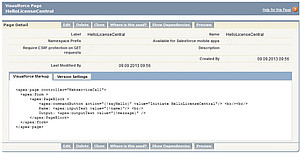What is showcased in the 'Visualforce Markup' section?
Refer to the image and provide a one-word or short phrase answer.

Underlying code